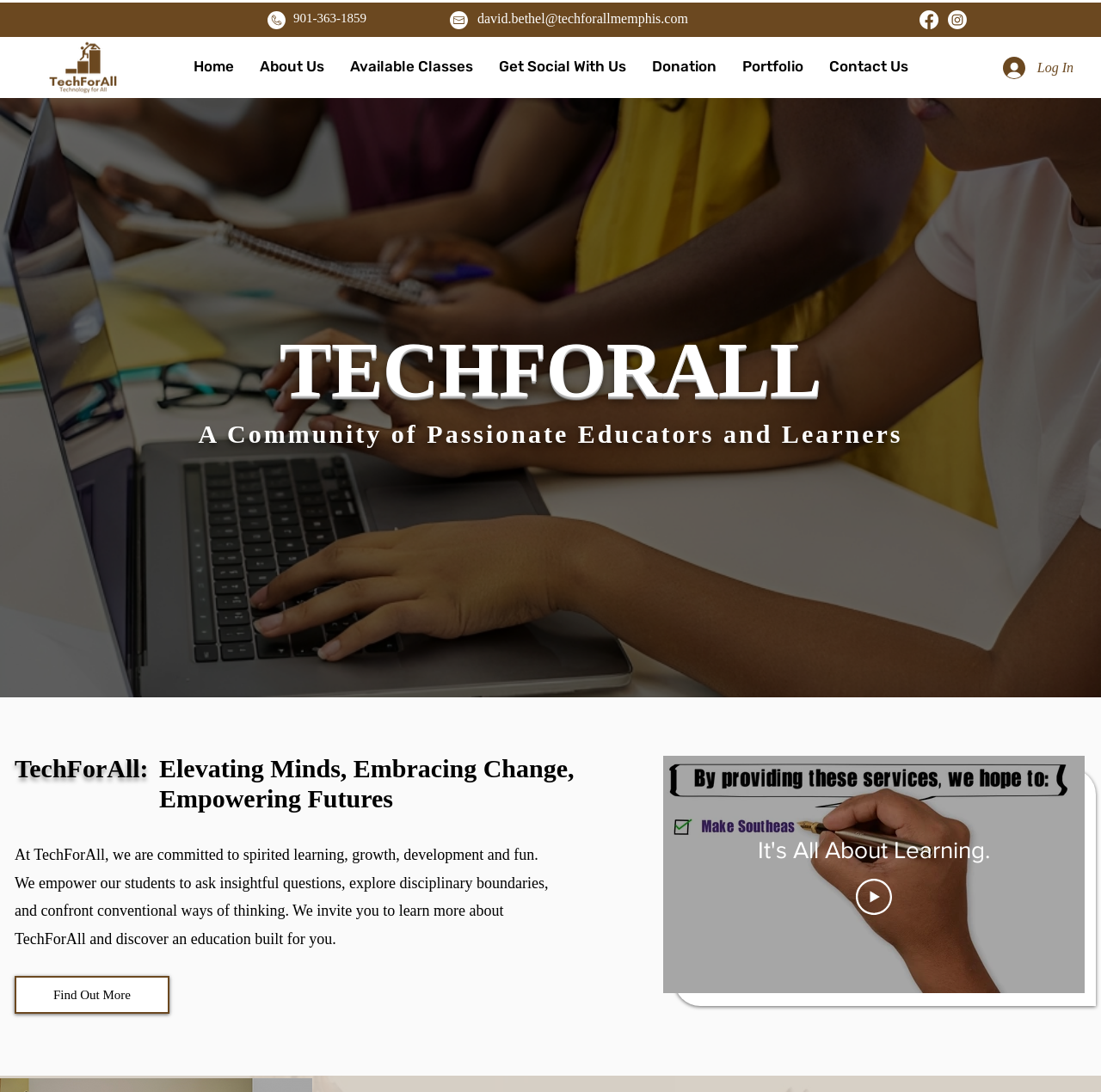Reply to the question below using a single word or brief phrase:
How many social media platforms are listed?

2